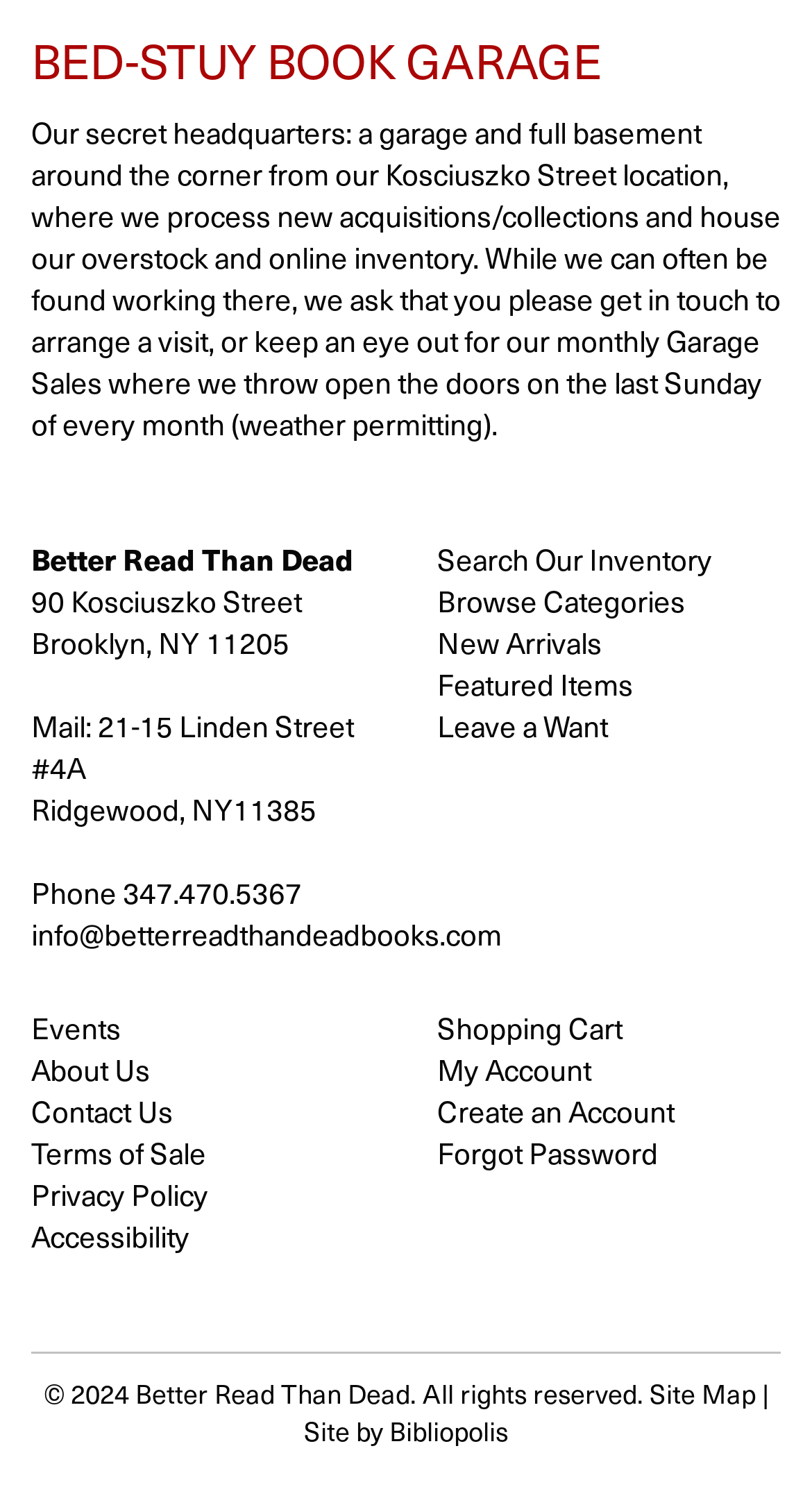What is the name of the bookstore?
Give a detailed and exhaustive answer to the question.

The name of the bookstore can be found in the StaticText element with the text 'Better Read Than Dead' at coordinates [0.038, 0.355, 0.436, 0.384].